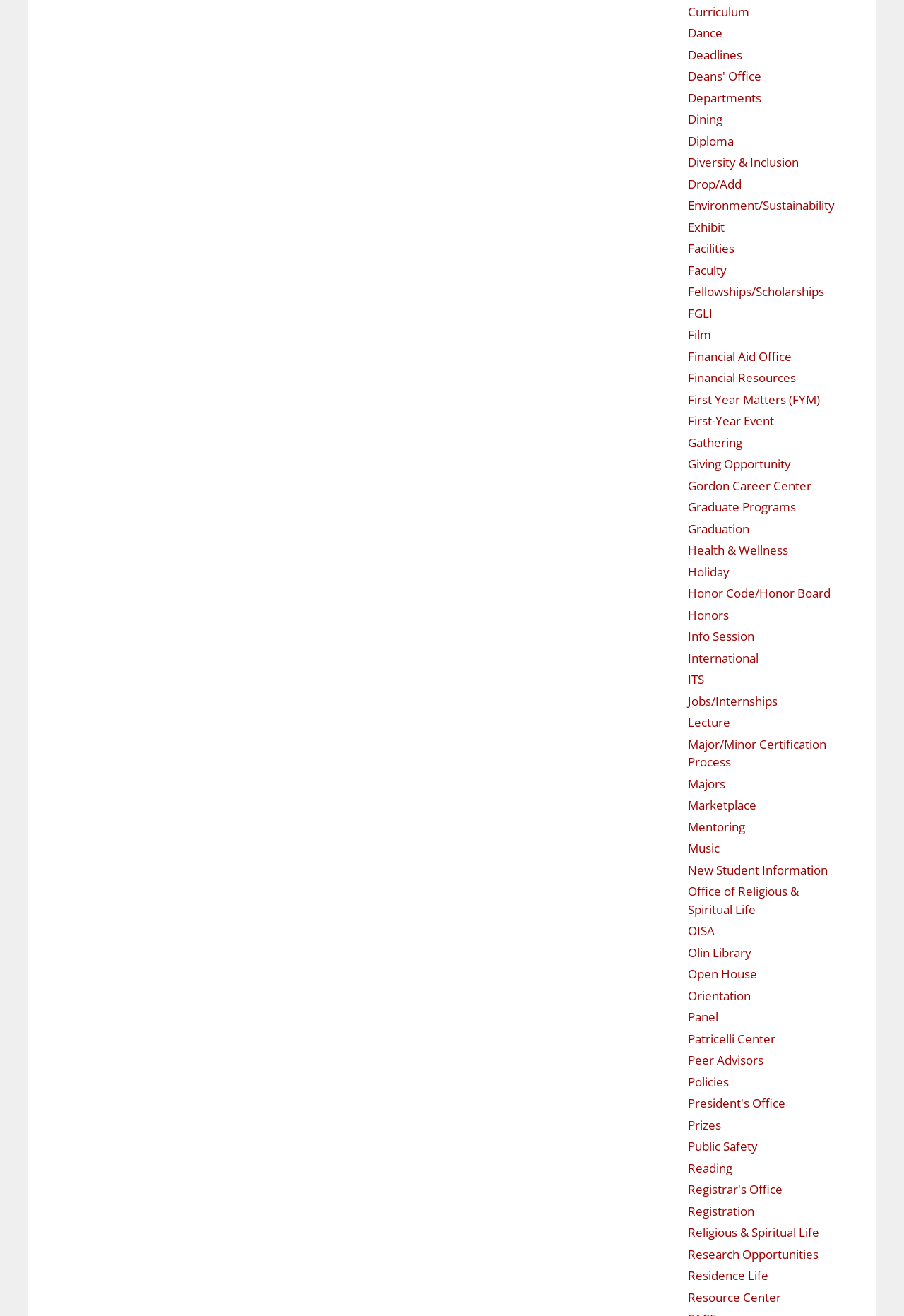What is the last link on the webpage?
Based on the image, give a concise answer in the form of a single word or short phrase.

Resource Center